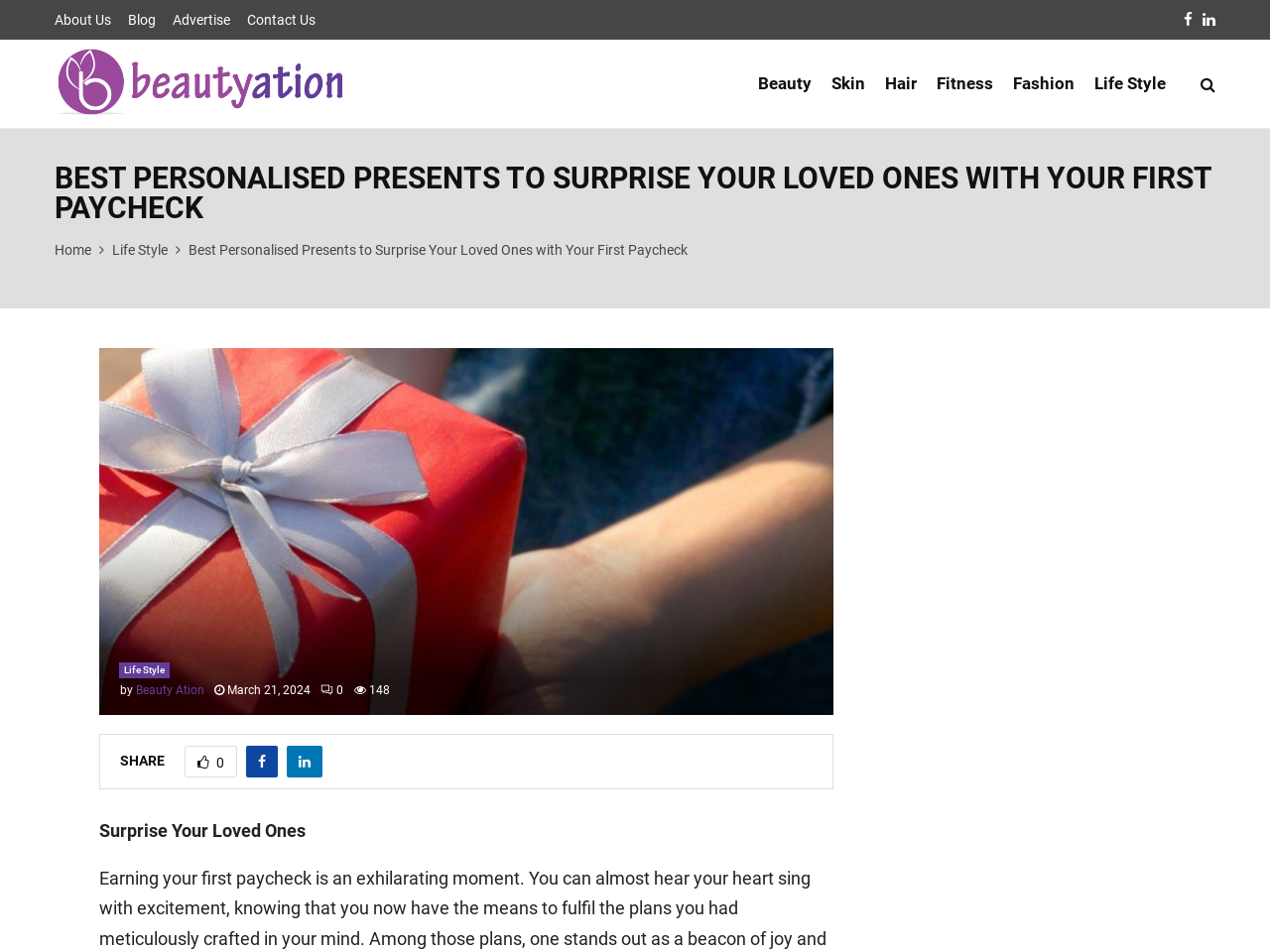How many shares does the article have?
Refer to the image and provide a one-word or short phrase answer.

148